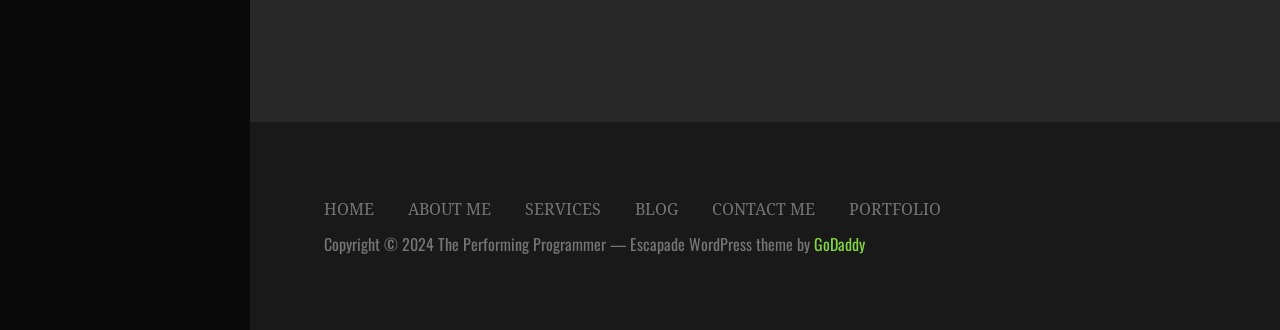Determine the bounding box of the UI component based on this description: "About Me". The bounding box coordinates should be four float values between 0 and 1, i.e., [left, top, right, bottom].

[0.318, 0.605, 0.383, 0.663]